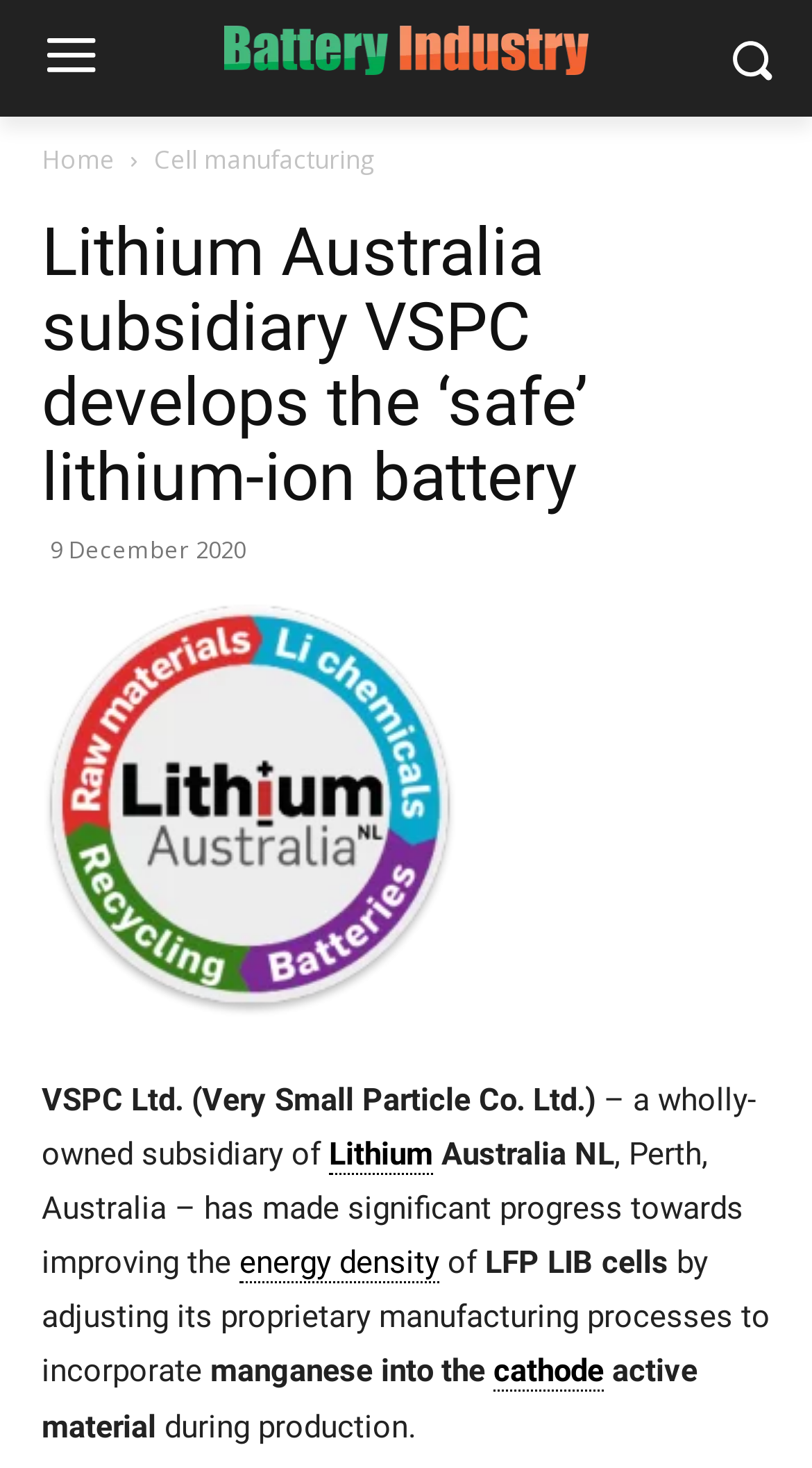Please respond to the question with a concise word or phrase:
What is being improved in LFP LIB cells?

Energy density